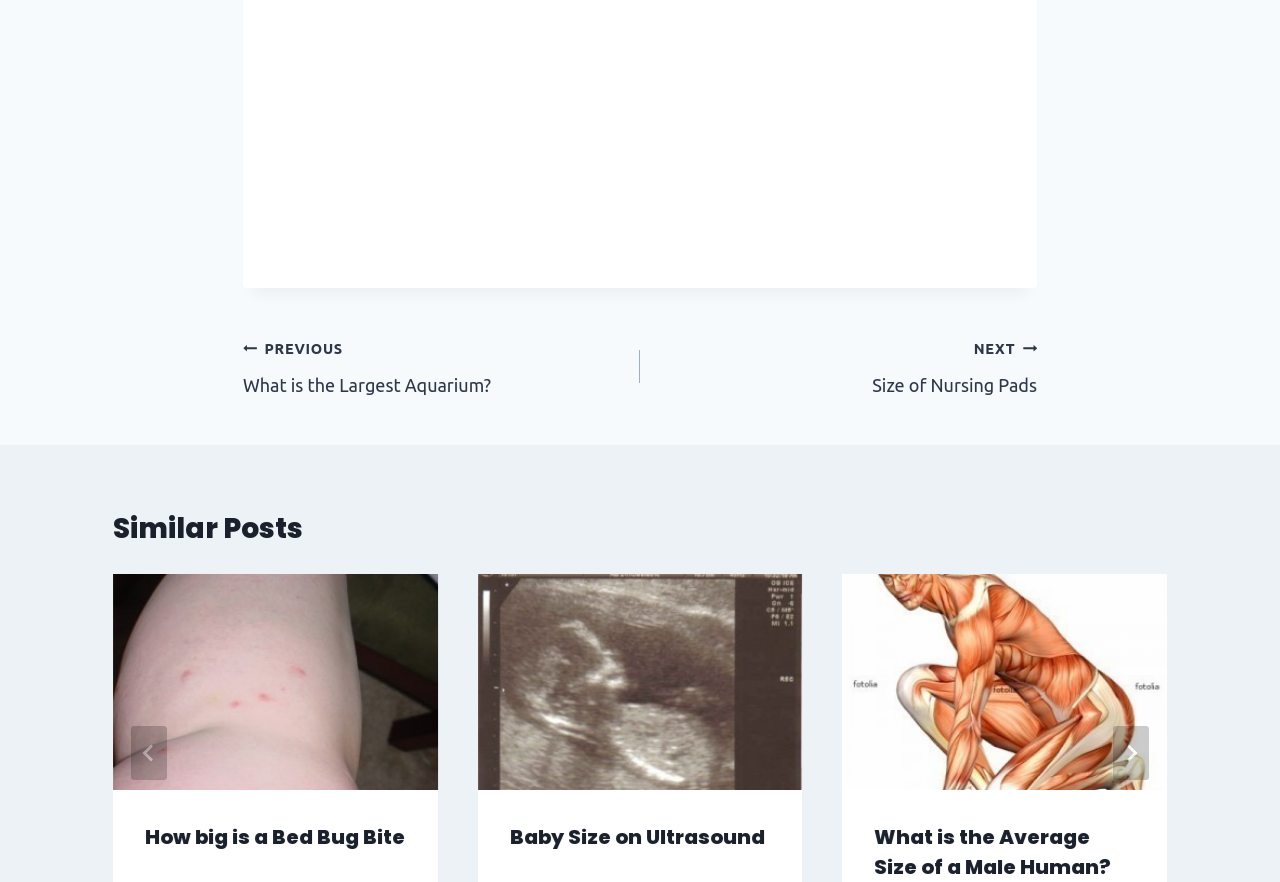Extract the bounding box of the UI element described as: "NextContinue Size of Nursing Pads".

[0.5, 0.378, 0.81, 0.453]